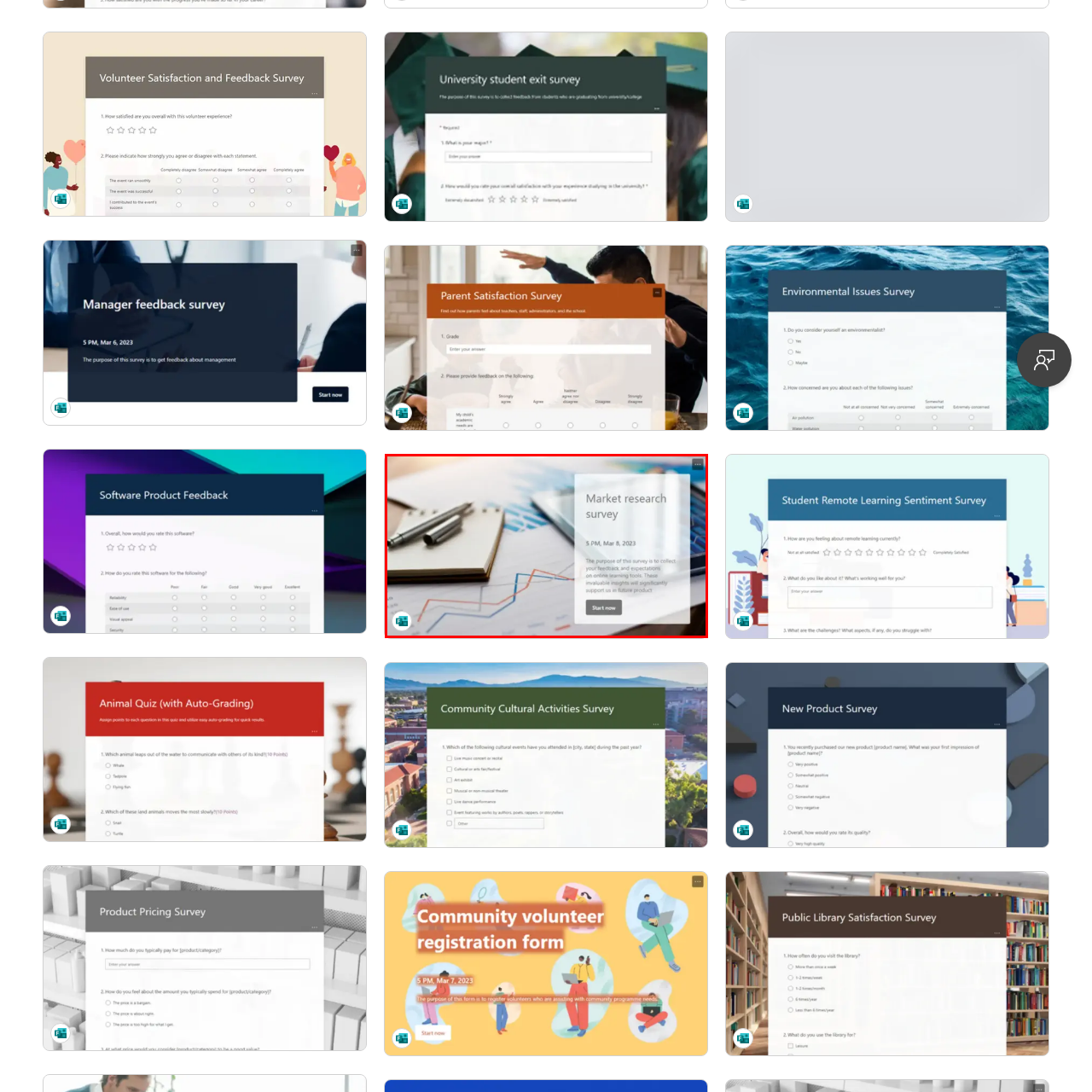What is the scheduled time for the market research survey?
Study the image framed by the red bounding box and answer the question in detail, relying on the visual clues provided.

The scheduled time for the market research survey can be found in the semi-transparent box overlaying the image, which specifies the time as 5 PM on March 8, 2023.